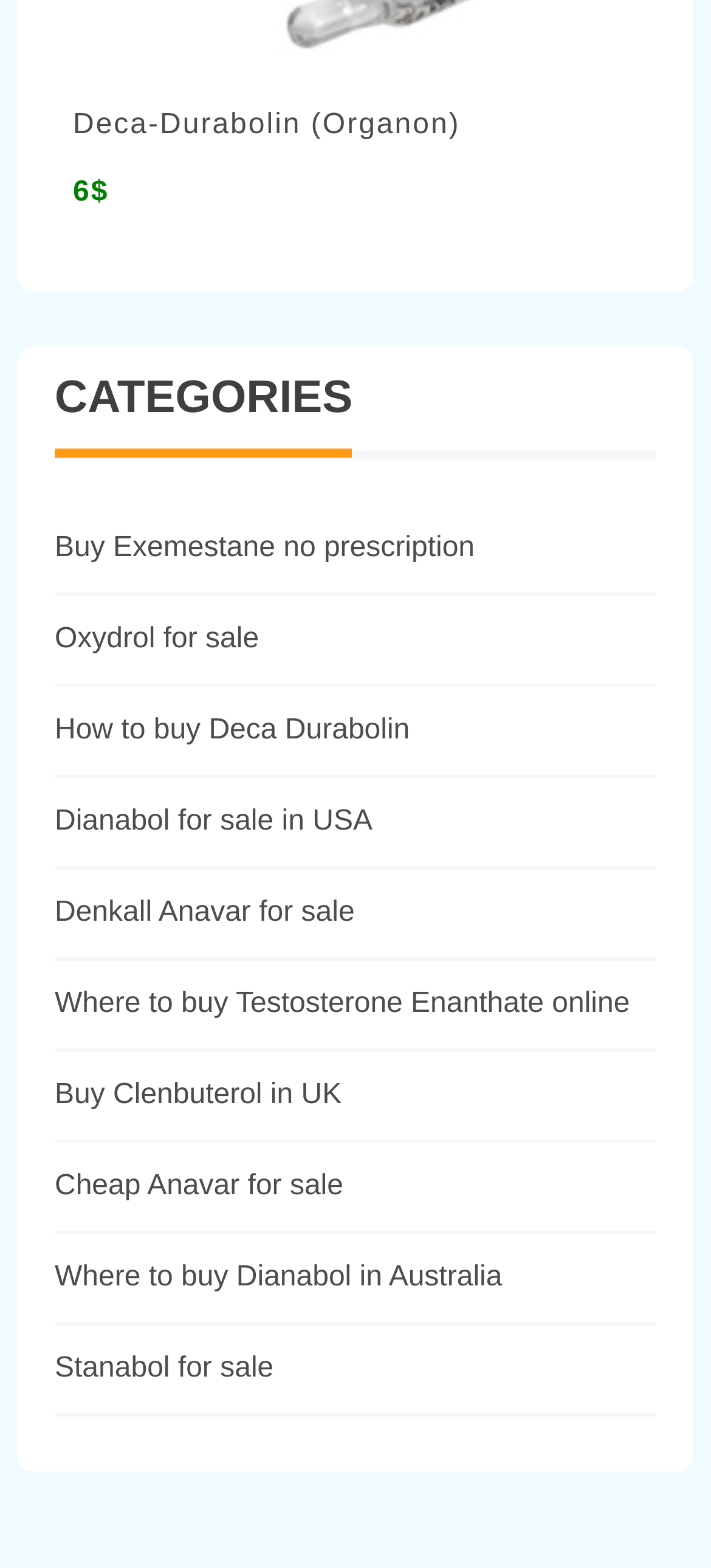Bounding box coordinates are specified in the format (top-left x, top-left y, bottom-right x, bottom-right y). All values are floating point numbers bounded between 0 and 1. Please provide the bounding box coordinate of the region this sentence describes: How to buy Deca Durabolin

[0.077, 0.455, 0.576, 0.475]